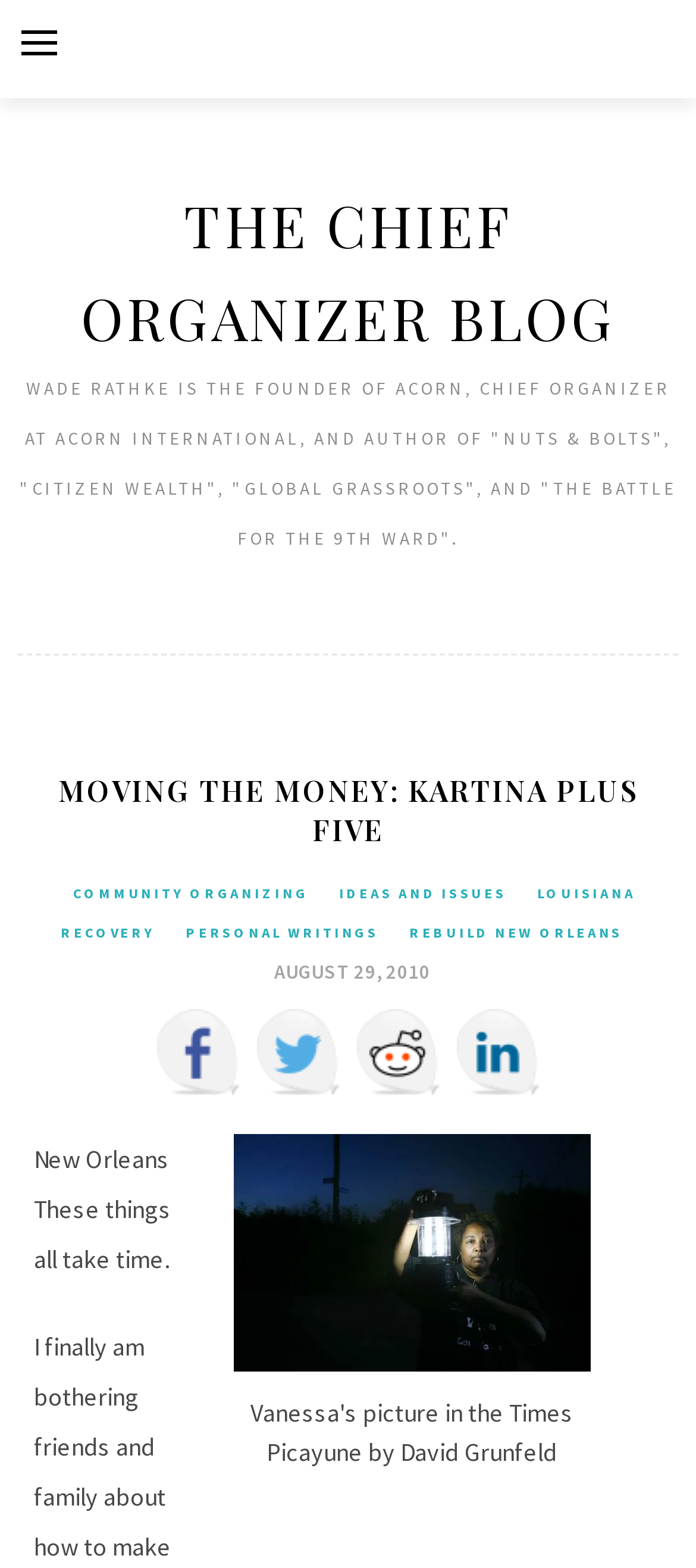What is the name of the blog?
Respond to the question with a well-detailed and thorough answer.

I determined the answer by looking at the heading element with the text 'THE CHIEF ORGANIZER BLOG' which is a prominent element on the page, indicating that it is the title of the blog.